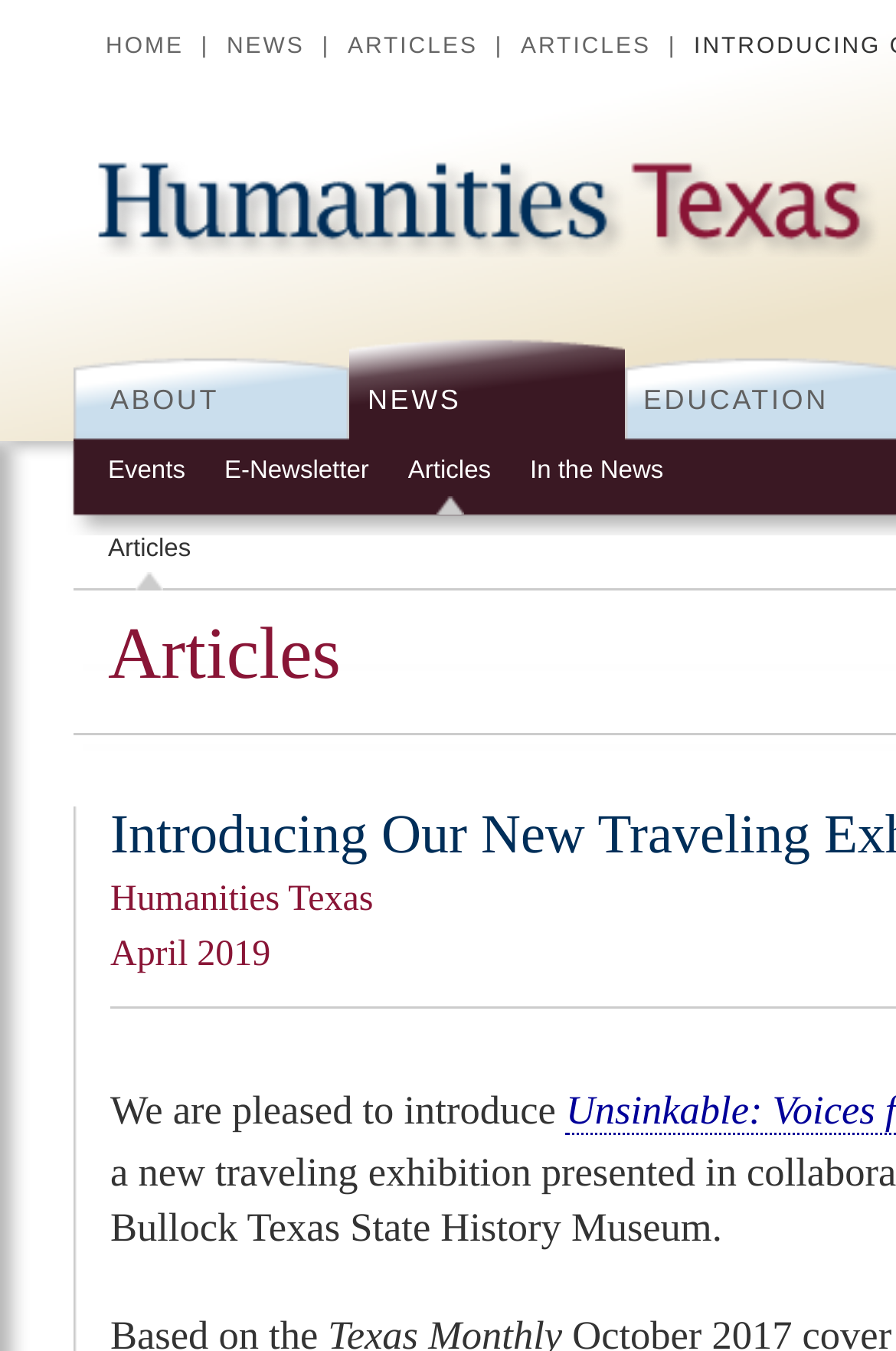Respond to the question below with a single word or phrase: What is the name of the organization?

Humanities Texas